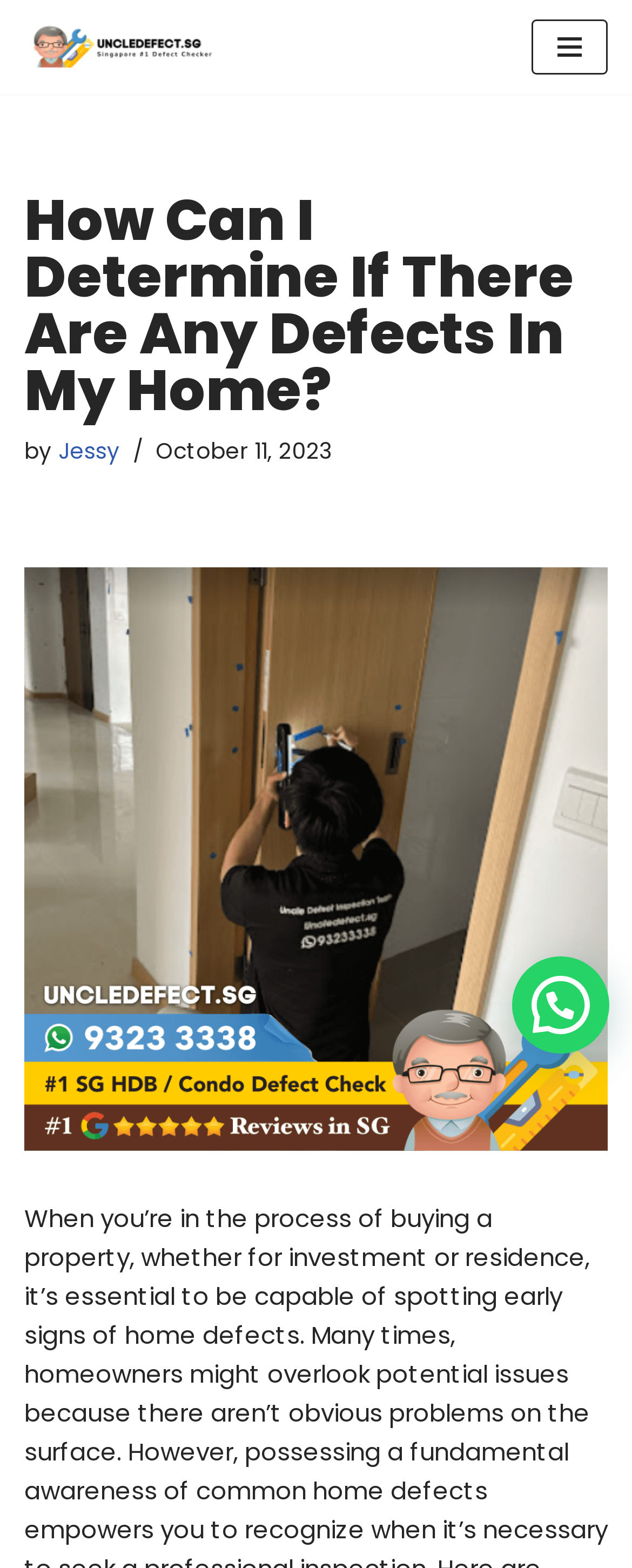Based on the element description Jessy, identify the bounding box coordinates for the UI element. The coordinates should be in the format (top-left x, top-left y, bottom-right x, bottom-right y) and within the 0 to 1 range.

[0.092, 0.278, 0.19, 0.298]